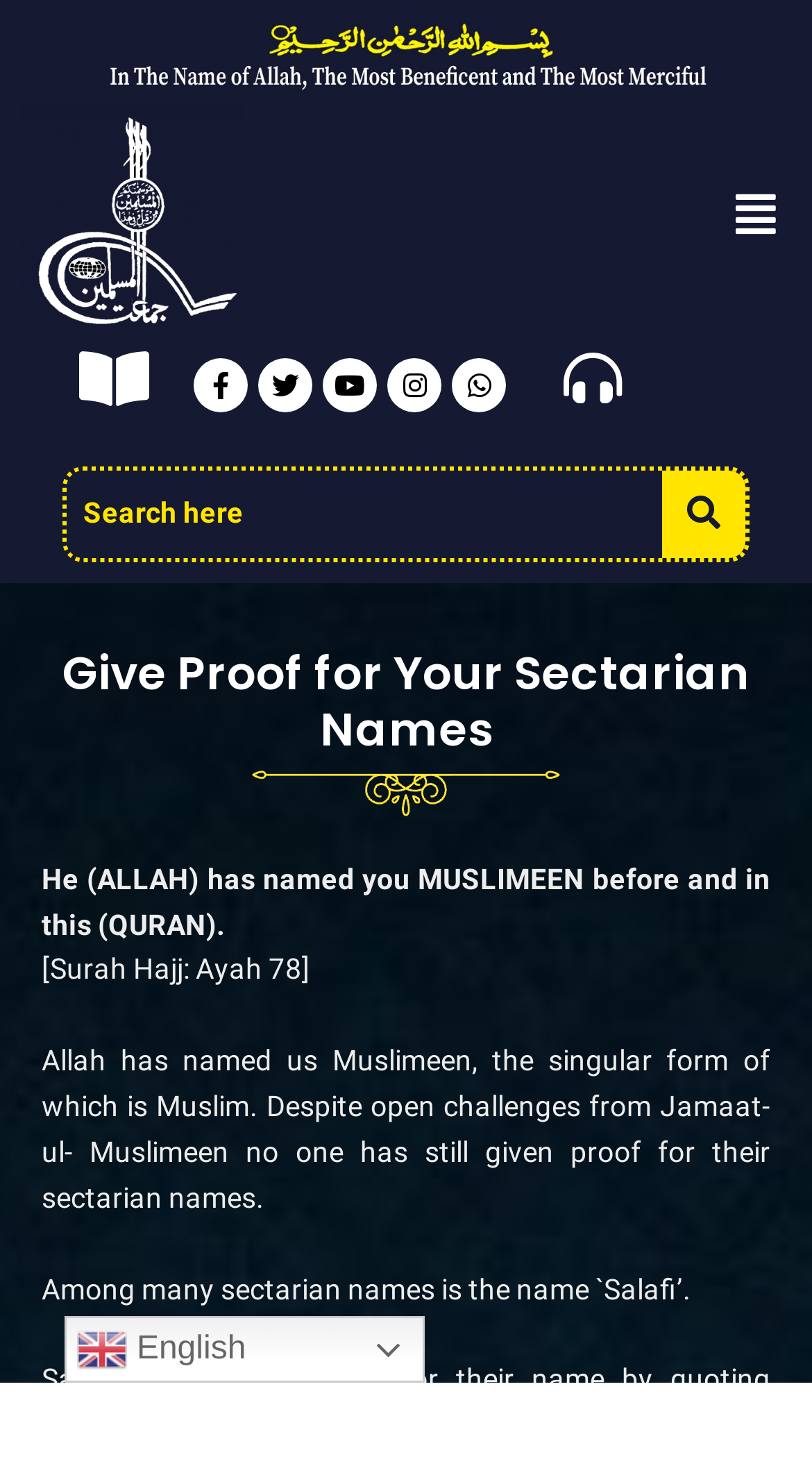Given the element description: "title="RSS Feed"", predict the bounding box coordinates of this UI element. The coordinates must be four float numbers between 0 and 1, given as [left, top, right, bottom].

None